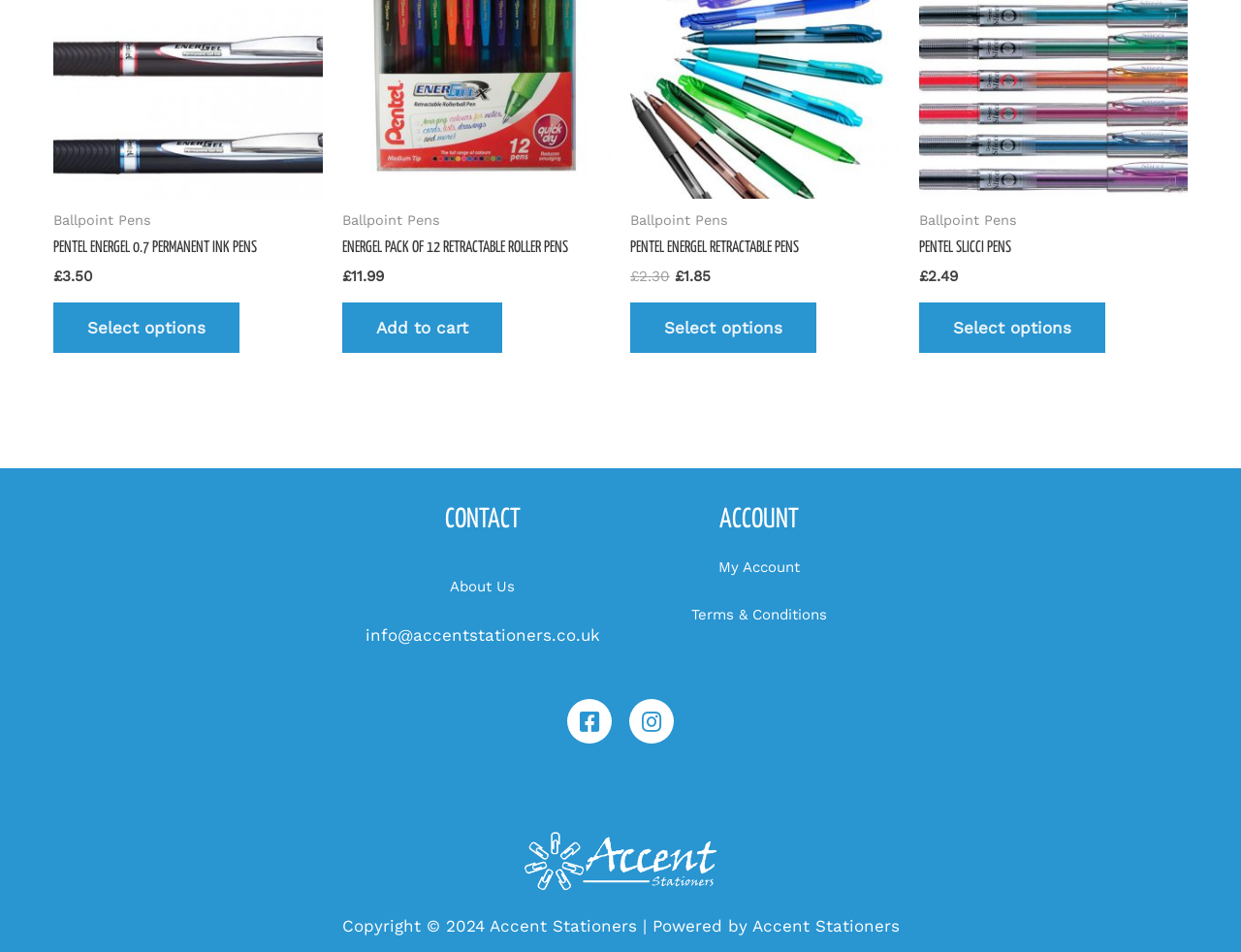What social media platforms are linked on this webpage?
Can you offer a detailed and complete answer to this question?

I can see that there are two link elements that mention 'Facebook-square' and 'Instagram', which suggests that the webpage has links to these two social media platforms.